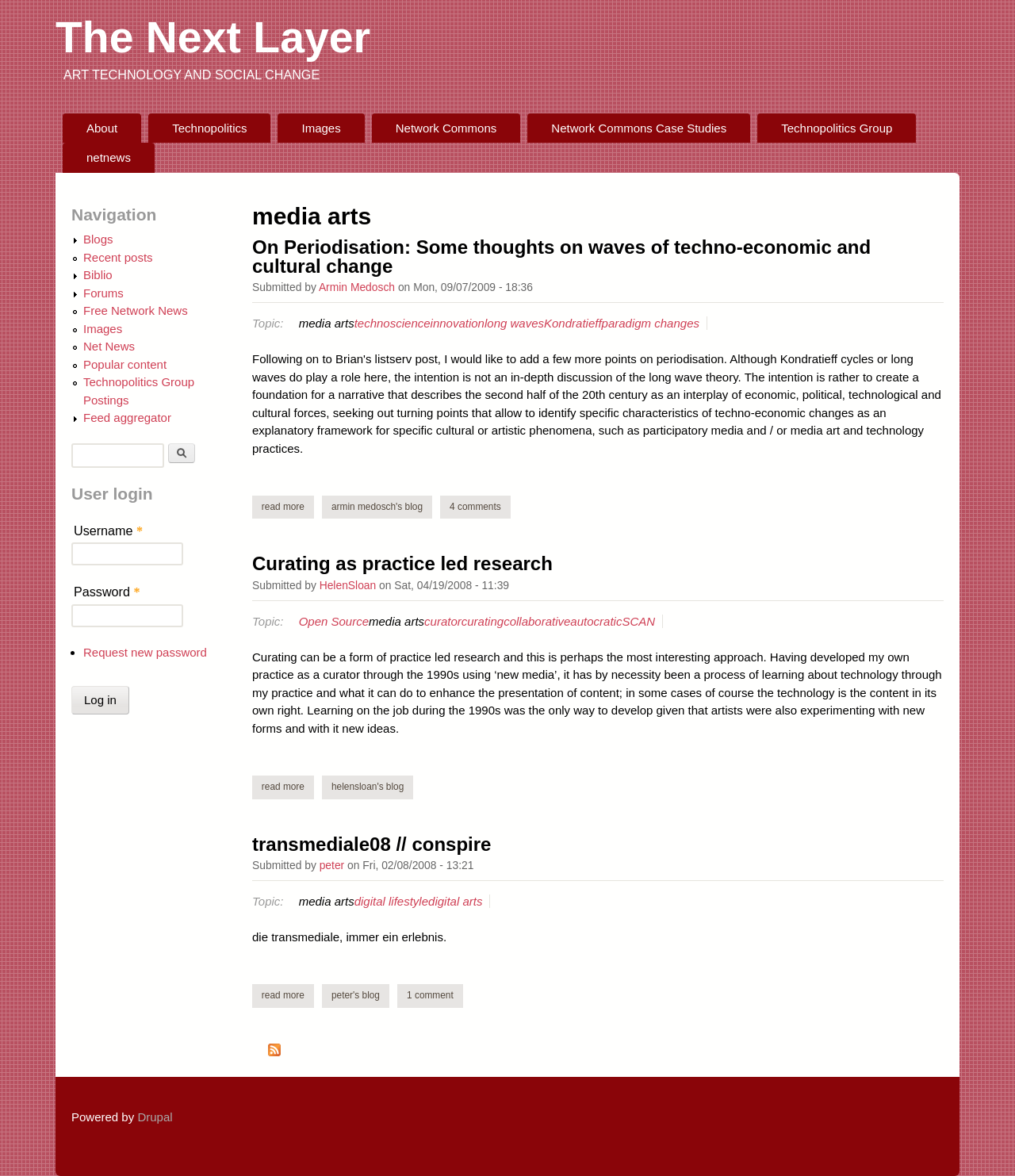Identify the bounding box coordinates of the clickable region necessary to fulfill the following instruction: "Check 'Recent posts'". The bounding box coordinates should be four float numbers between 0 and 1, i.e., [left, top, right, bottom].

[0.082, 0.213, 0.15, 0.224]